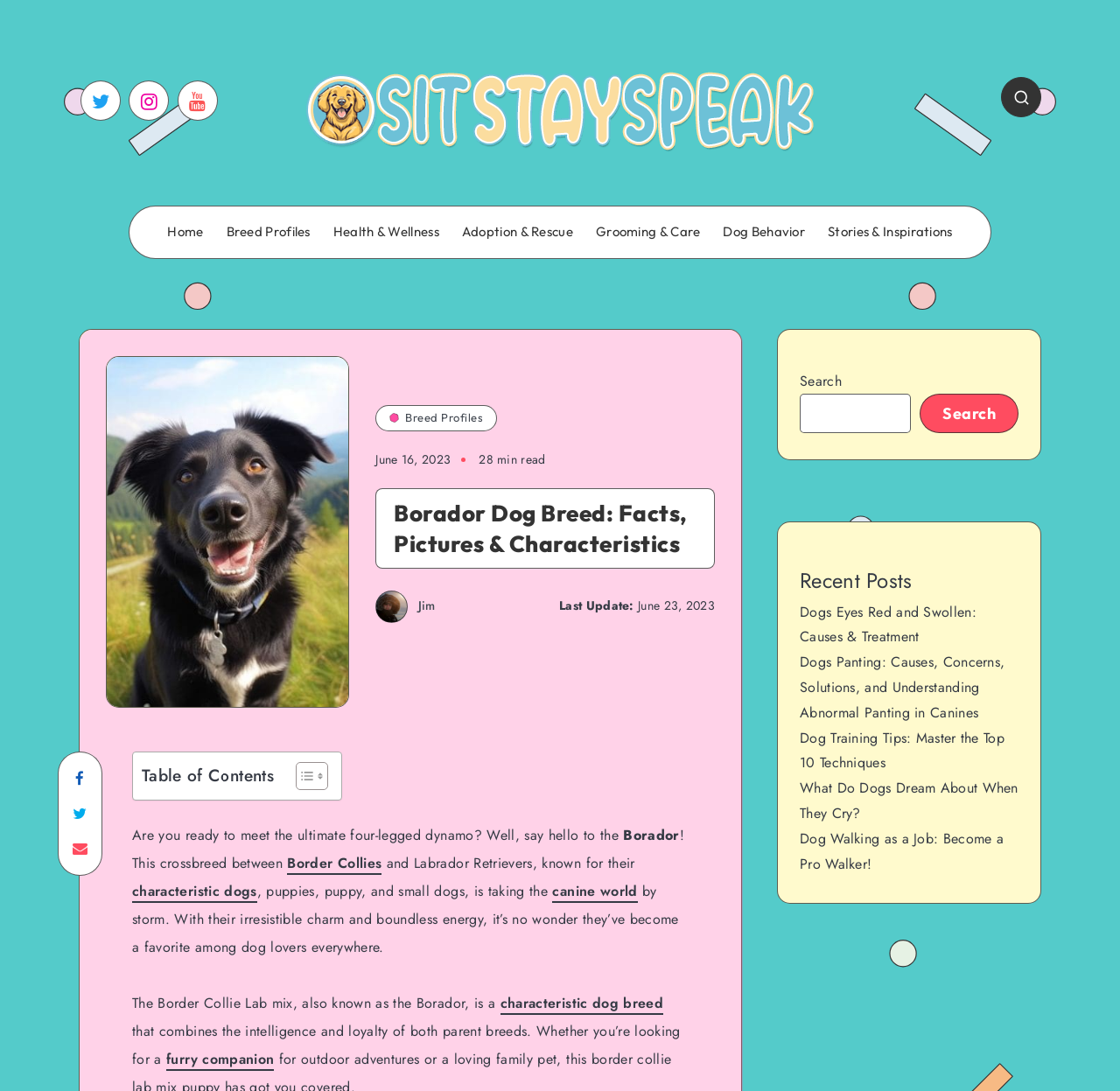Please respond to the question with a concise word or phrase:
What is the purpose of the 'Search' button?

To search the website